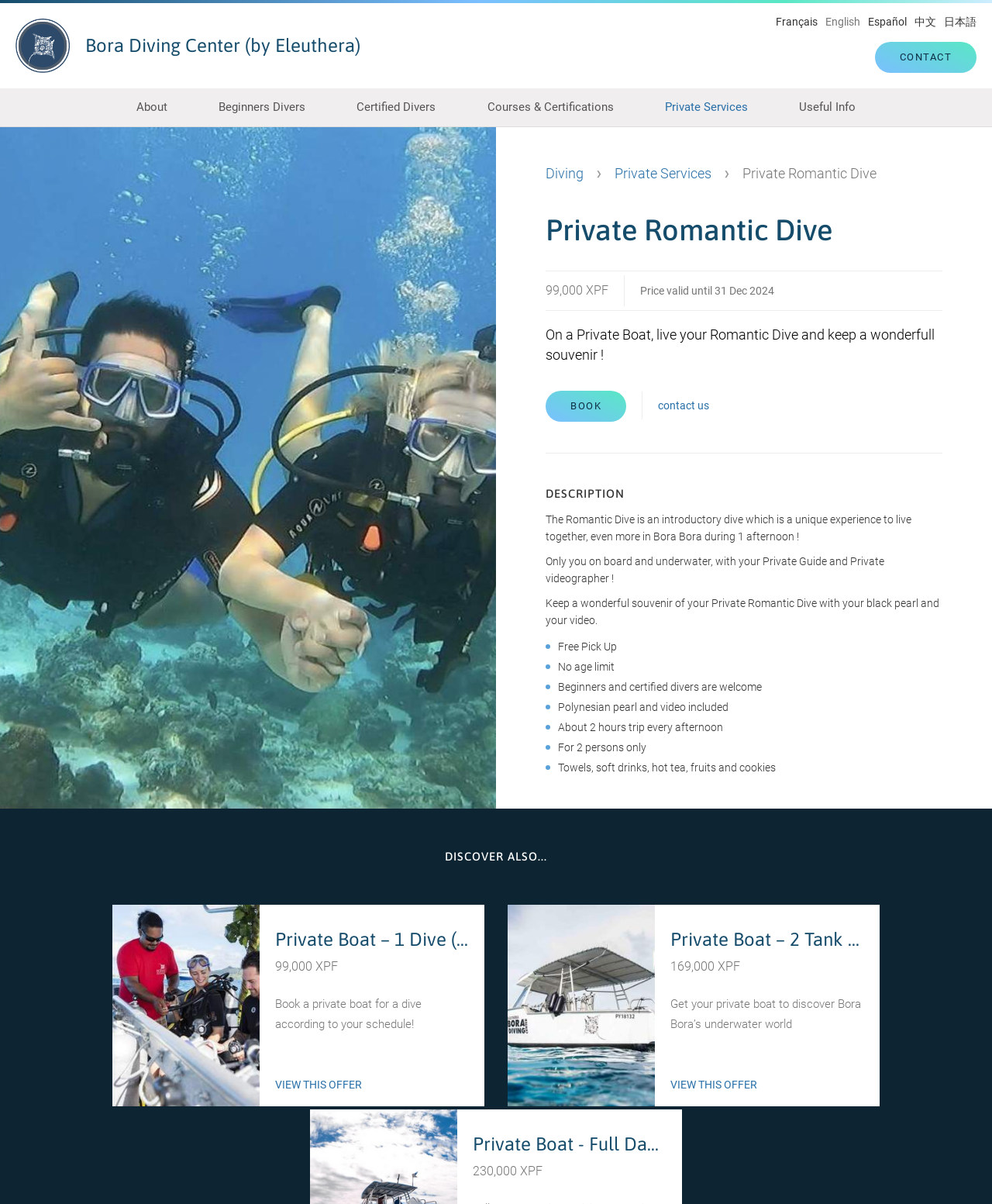Find and specify the bounding box coordinates that correspond to the clickable region for the instruction: "Click on the 'About' link".

[0.126, 0.073, 0.179, 0.105]